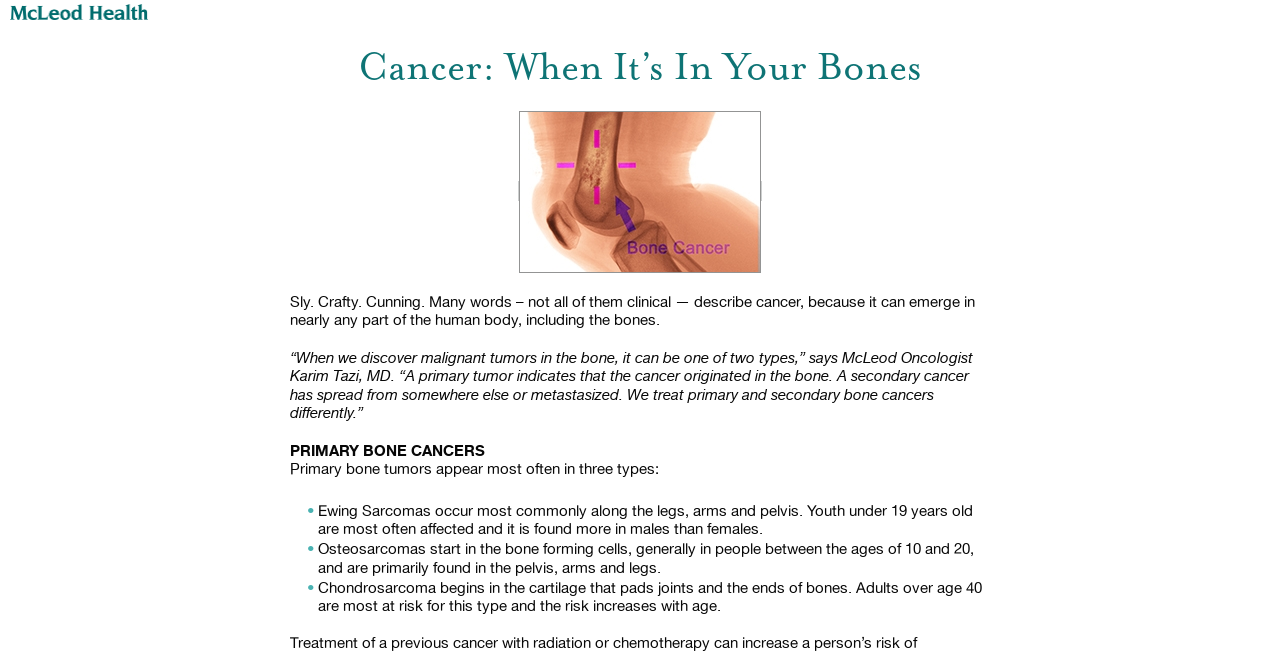Please study the image and answer the question comprehensively:
What are the three types of primary bone tumors?

According to the webpage, primary bone tumors appear most often in three types: Ewing Sarcomas, Osteosarcomas, and Chondrosarcoma, which are described in separate paragraphs on the webpage.